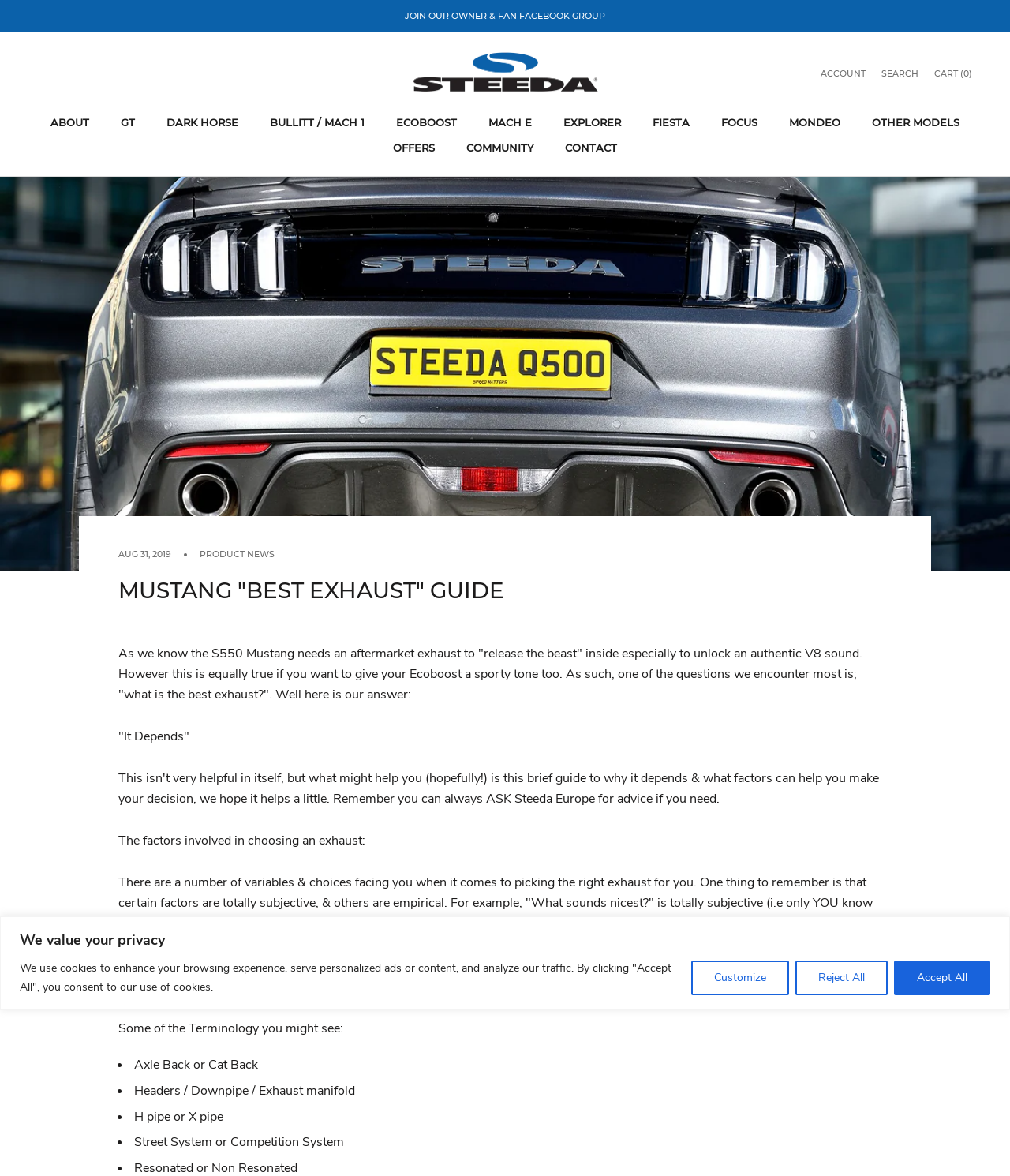Bounding box coordinates are to be given in the format (top-left x, top-left y, bottom-right x, bottom-right y). All values must be floating point numbers between 0 and 1. Provide the bounding box coordinate for the UI element described as: product news

[0.198, 0.466, 0.272, 0.478]